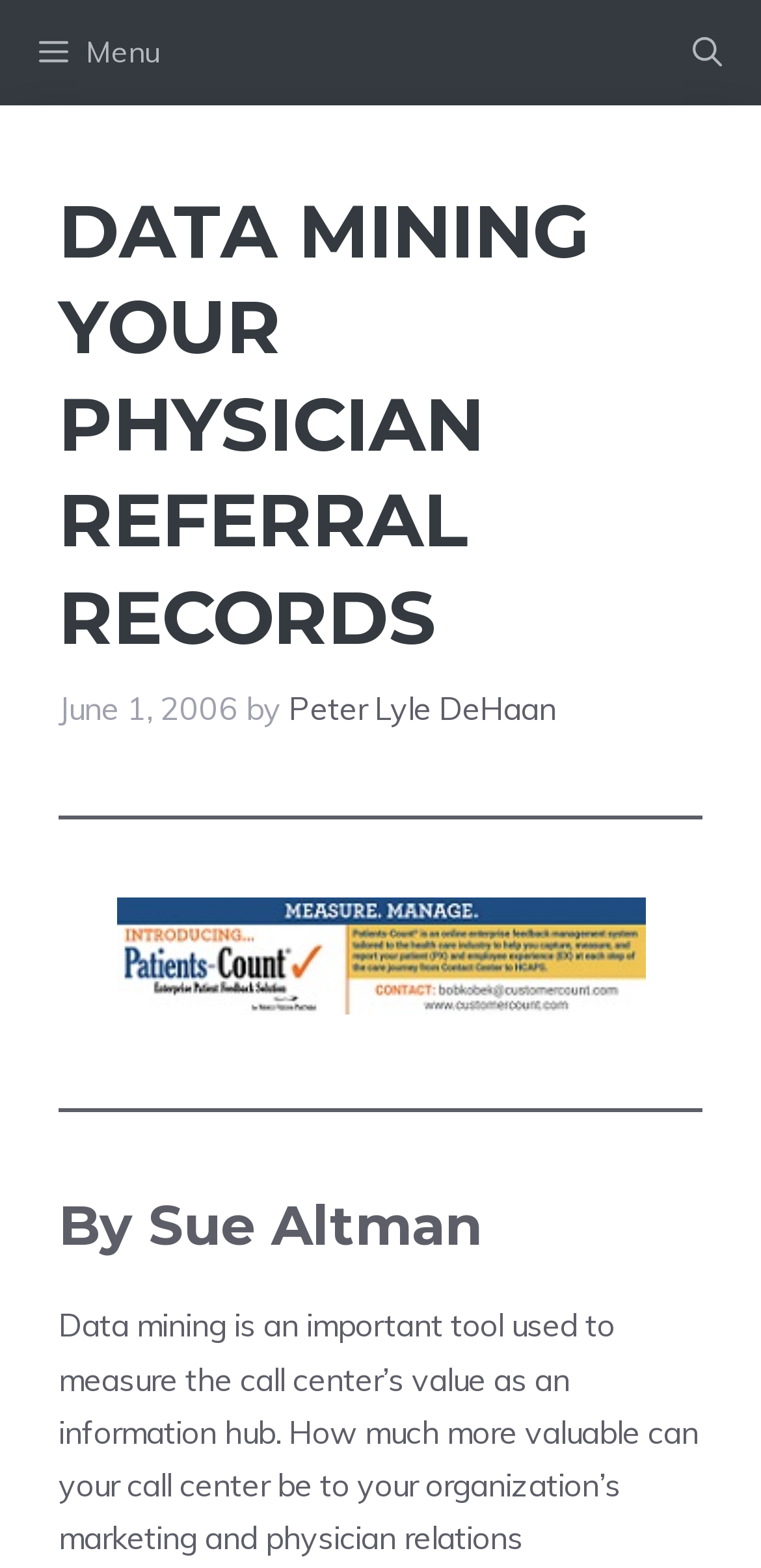What is the name of the enterprise patient feedback solution?
Using the image, give a concise answer in the form of a single word or short phrase.

Patients-Count